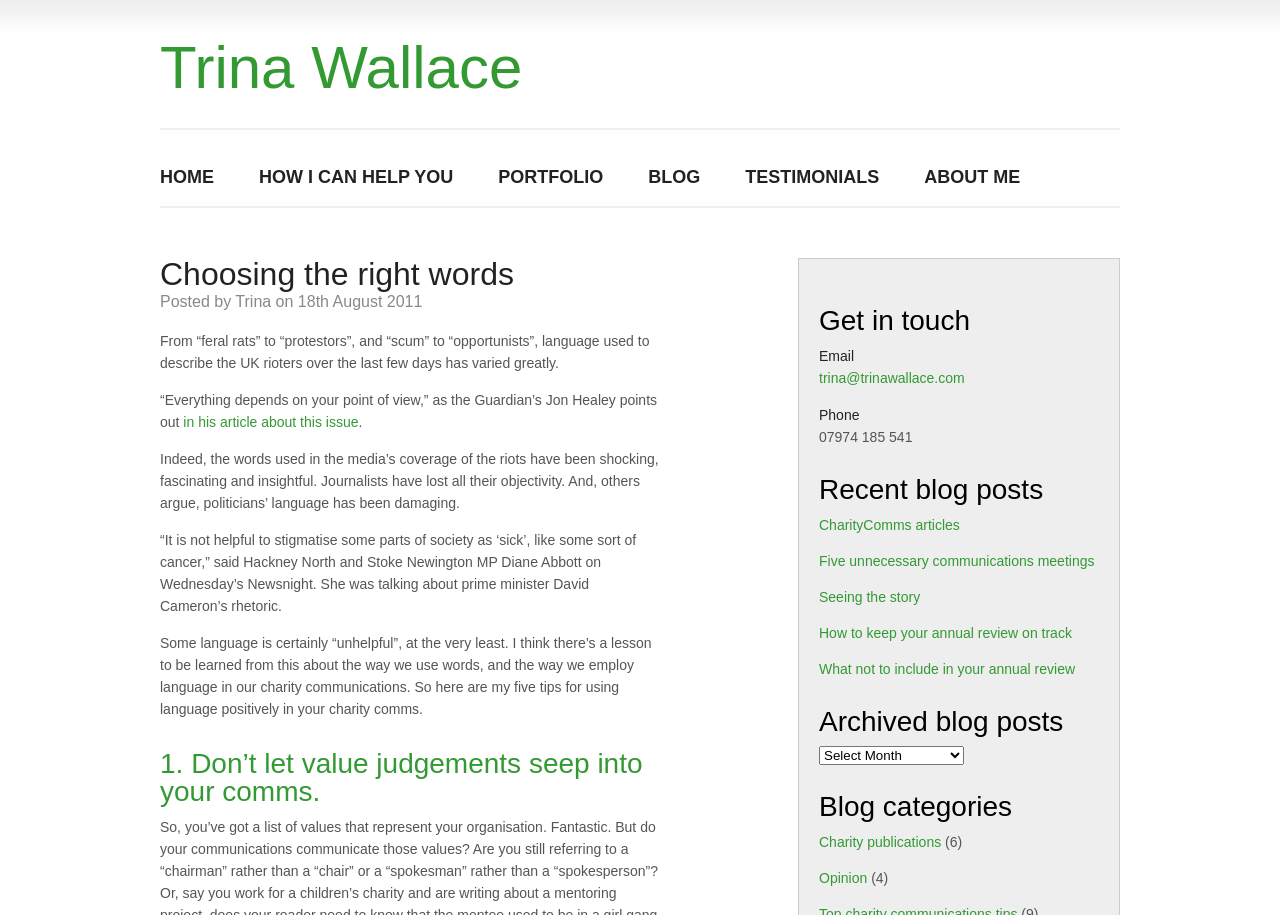What is the name of the charity copywriter?
Please provide a comprehensive answer based on the information in the image.

The name of the charity copywriter can be found in the heading element 'Trina Wallace' with bounding box coordinates [0.125, 0.042, 0.408, 0.107]. This element is a child of the root element and is focused.